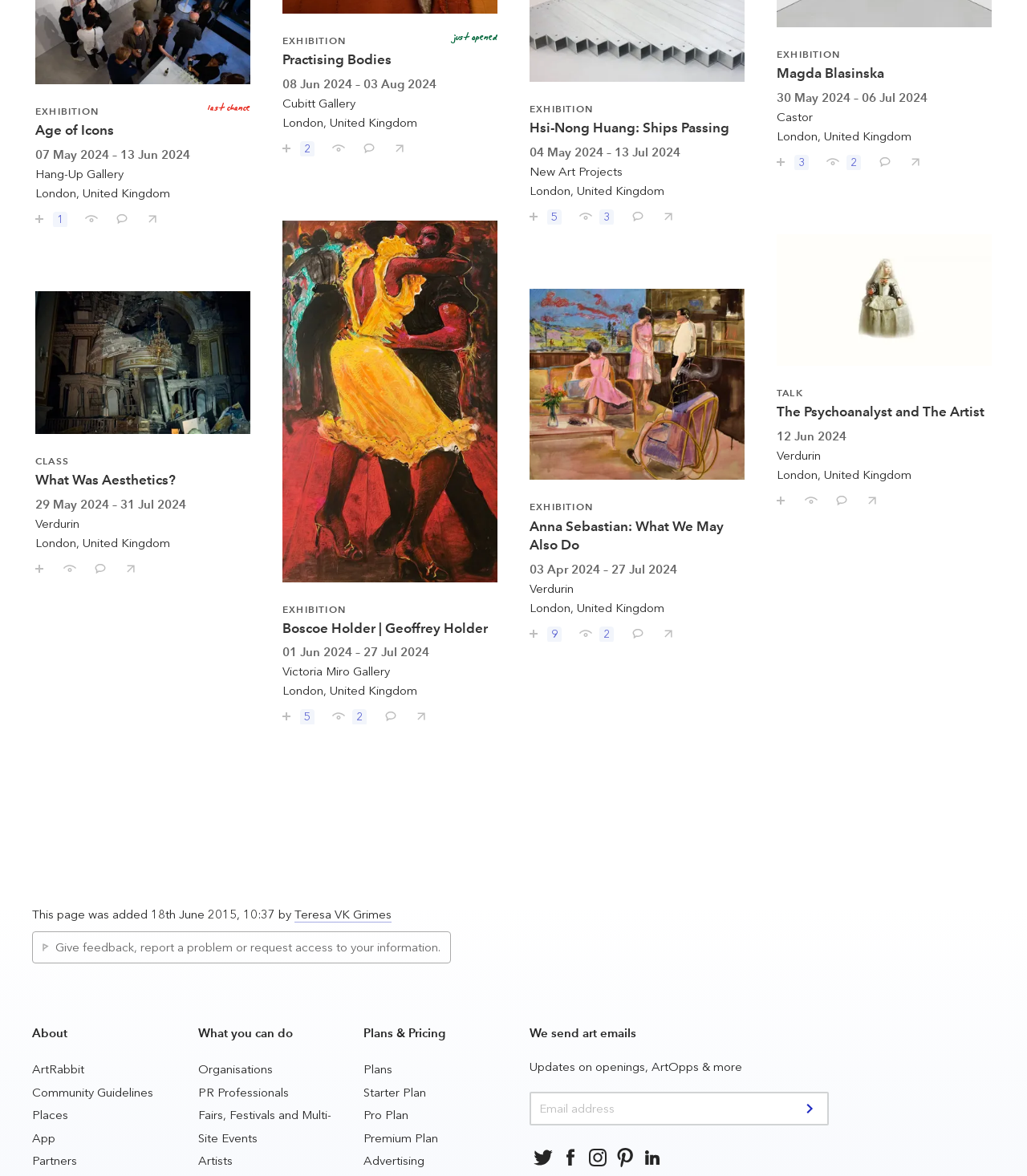What is the purpose of the 'Save' buttons? Refer to the image and provide a one-word or short phrase answer.

To save exhibitions